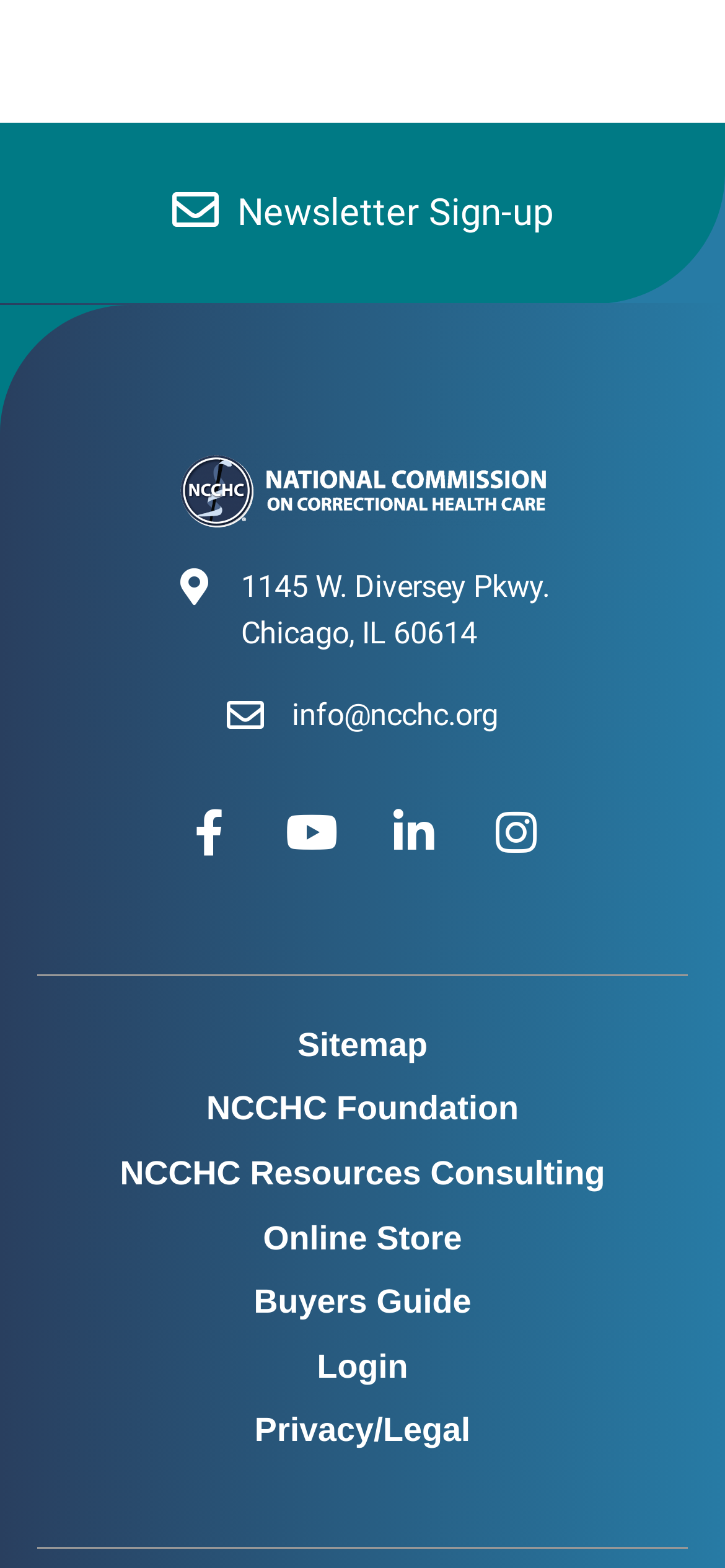Locate the bounding box coordinates of the element that needs to be clicked to carry out the instruction: "Contact via email". The coordinates should be given as four float numbers ranging from 0 to 1, i.e., [left, top, right, bottom].

[0.403, 0.445, 0.687, 0.467]